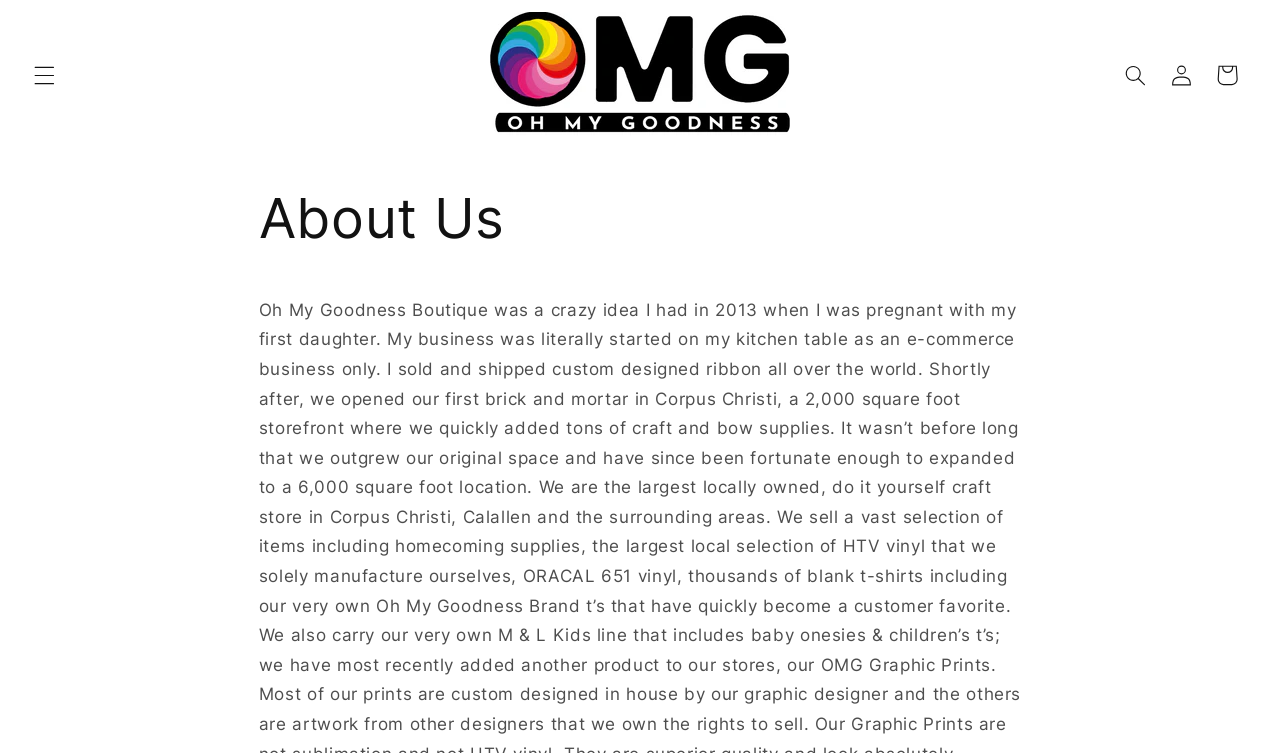Refer to the screenshot and answer the following question in detail:
What is the name of the boutique?

I found the name of the boutique by looking at the link element with the text 'Oh My Goodness Boutique CC' which is located at the top of the page.